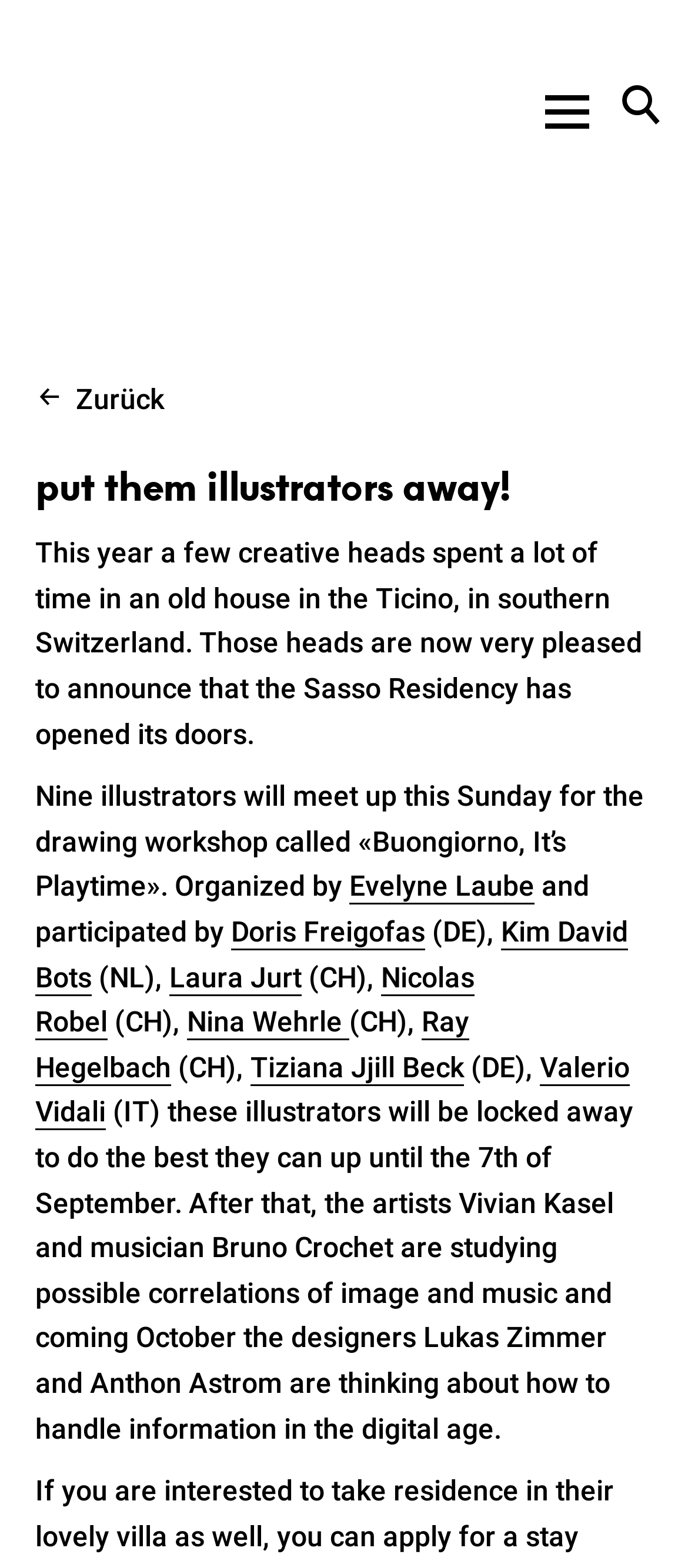Please study the image and answer the question comprehensively:
What is the date until which the illustrators will be working on their projects?

I read the text on the webpage and found the mention of 'these illustrators will be locked away to do the best they can up until the 7th of September'.